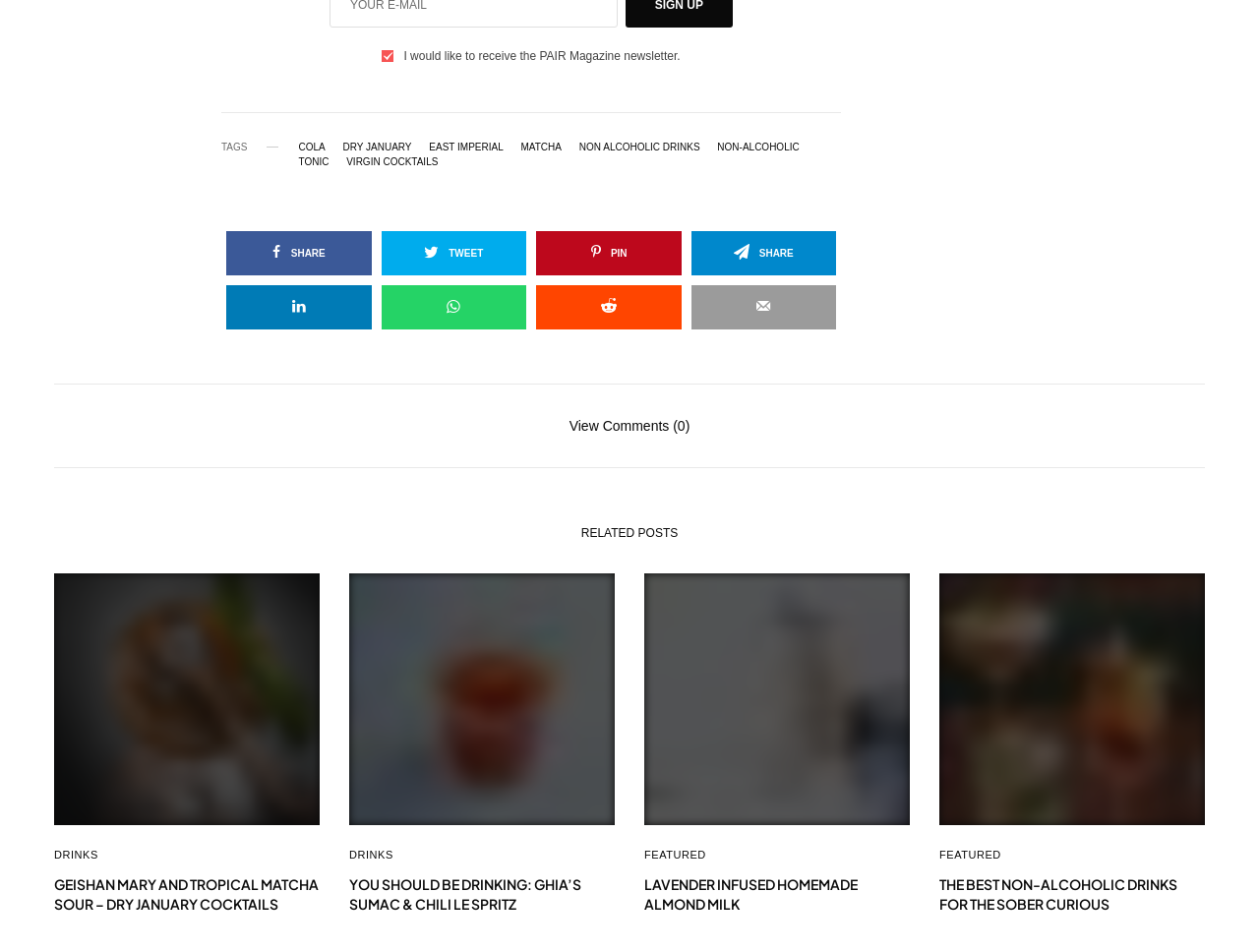Please provide a comprehensive response to the question based on the details in the image: What are the social media sharing options?

The social media sharing options can be found in the links with icons at the top of the webpage, which are ' SHARE', ' TWEET', ' PIN', and ' SHARE'.